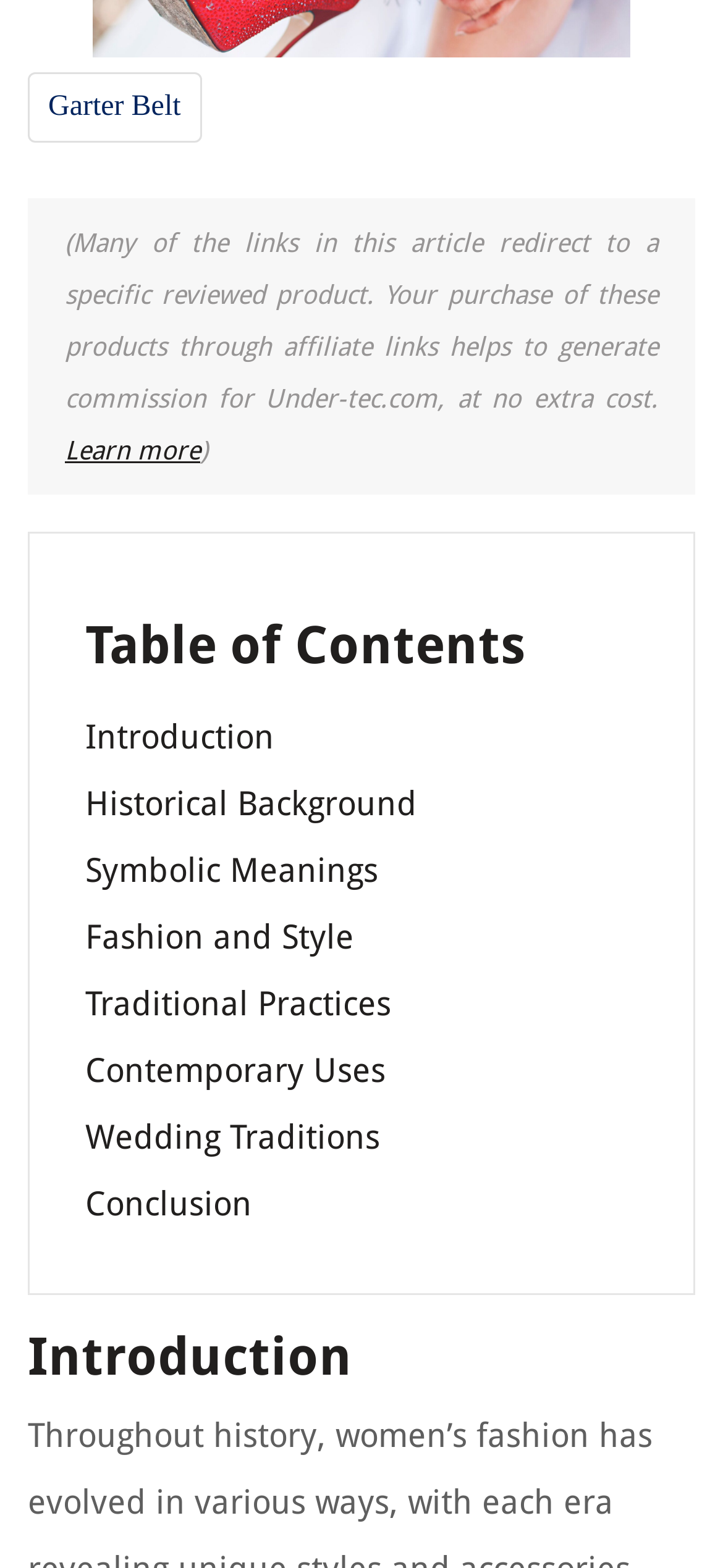Can you provide the bounding box coordinates for the element that should be clicked to implement the instruction: "Read about 'Symbolic Meanings'"?

[0.118, 0.542, 0.523, 0.567]